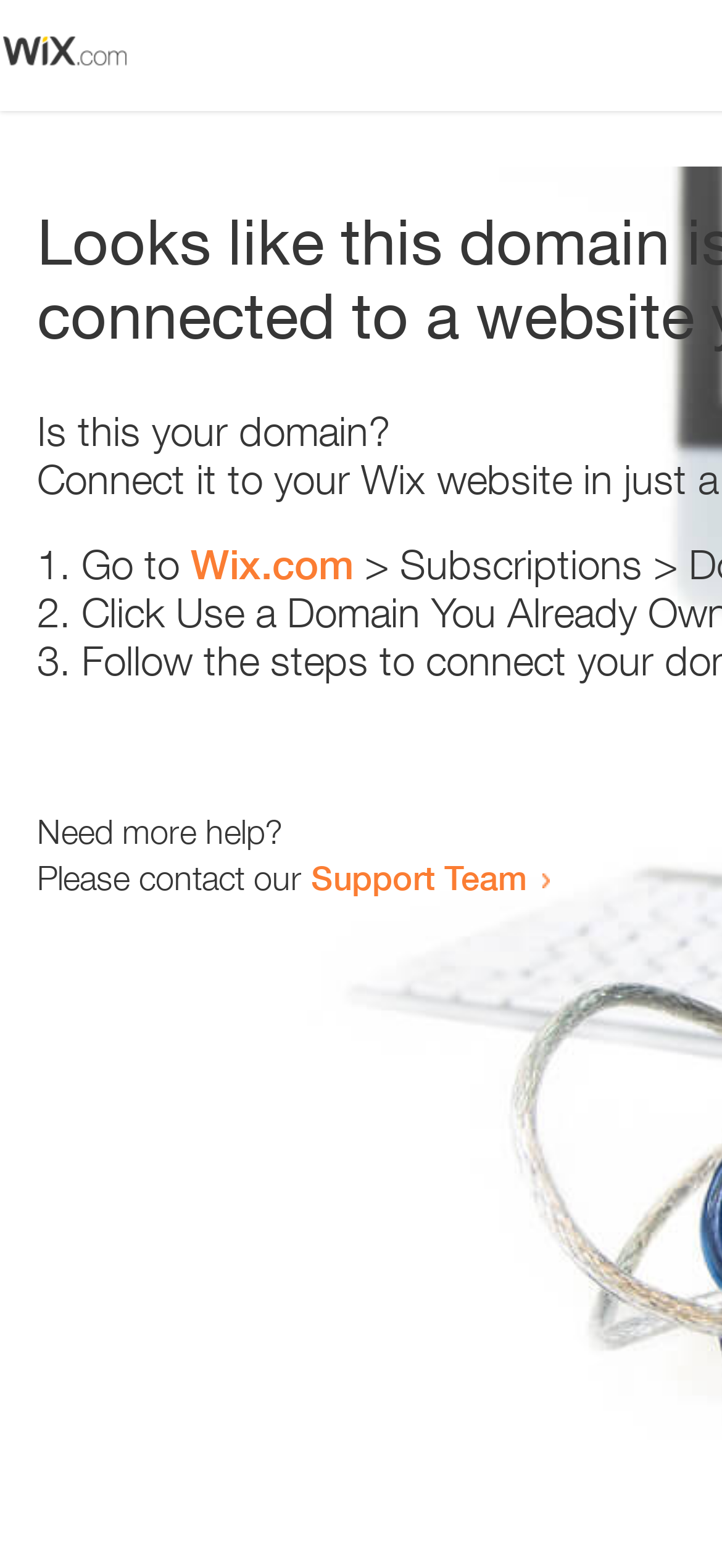How many sentences are there in the main text?
Refer to the image and answer the question using a single word or phrase.

3